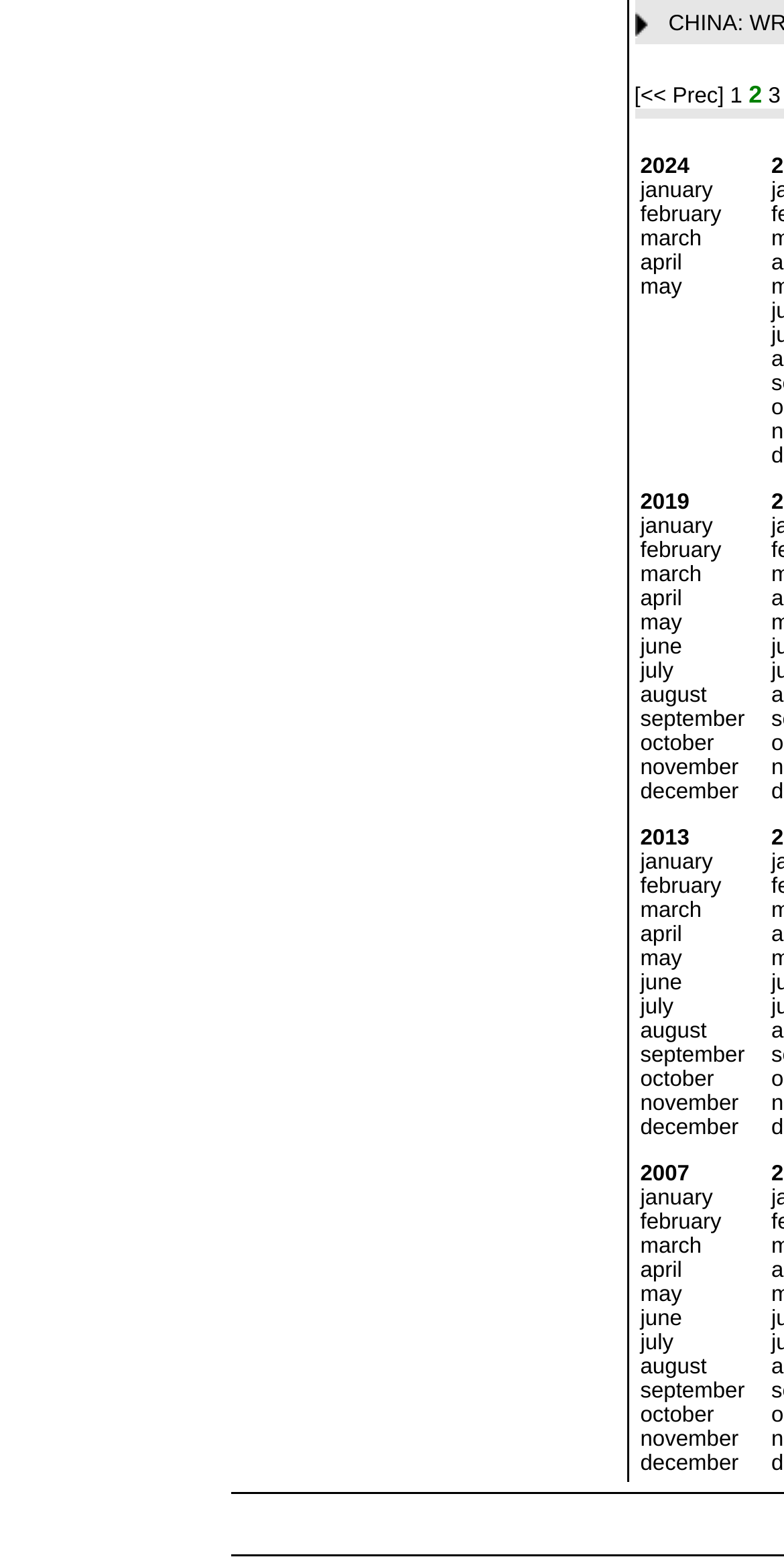What is the earliest year listed in the table?
Give a one-word or short-phrase answer derived from the screenshot.

2007